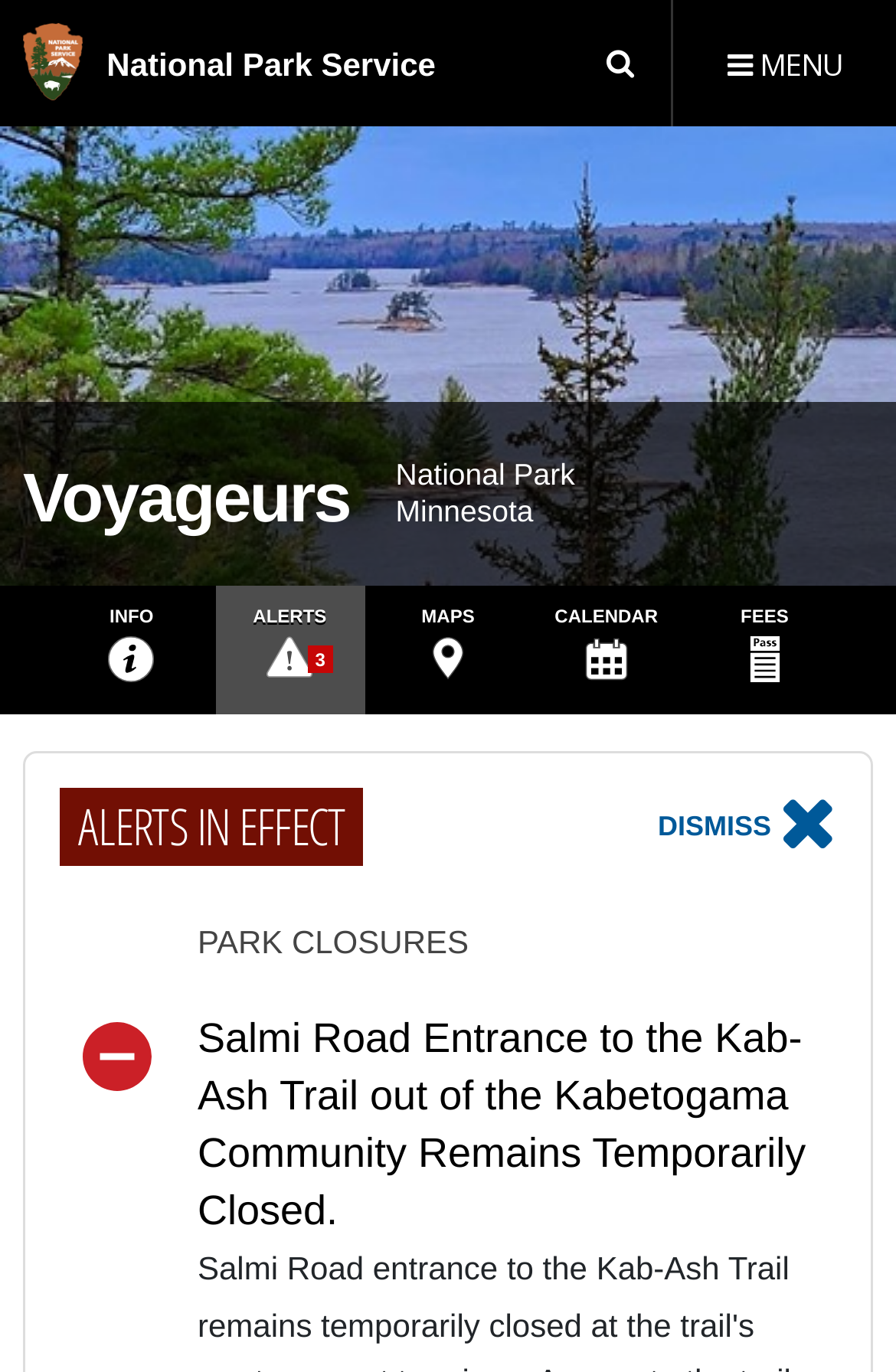Give a short answer using one word or phrase for the question:
What is the name of the national park?

Voyageurs